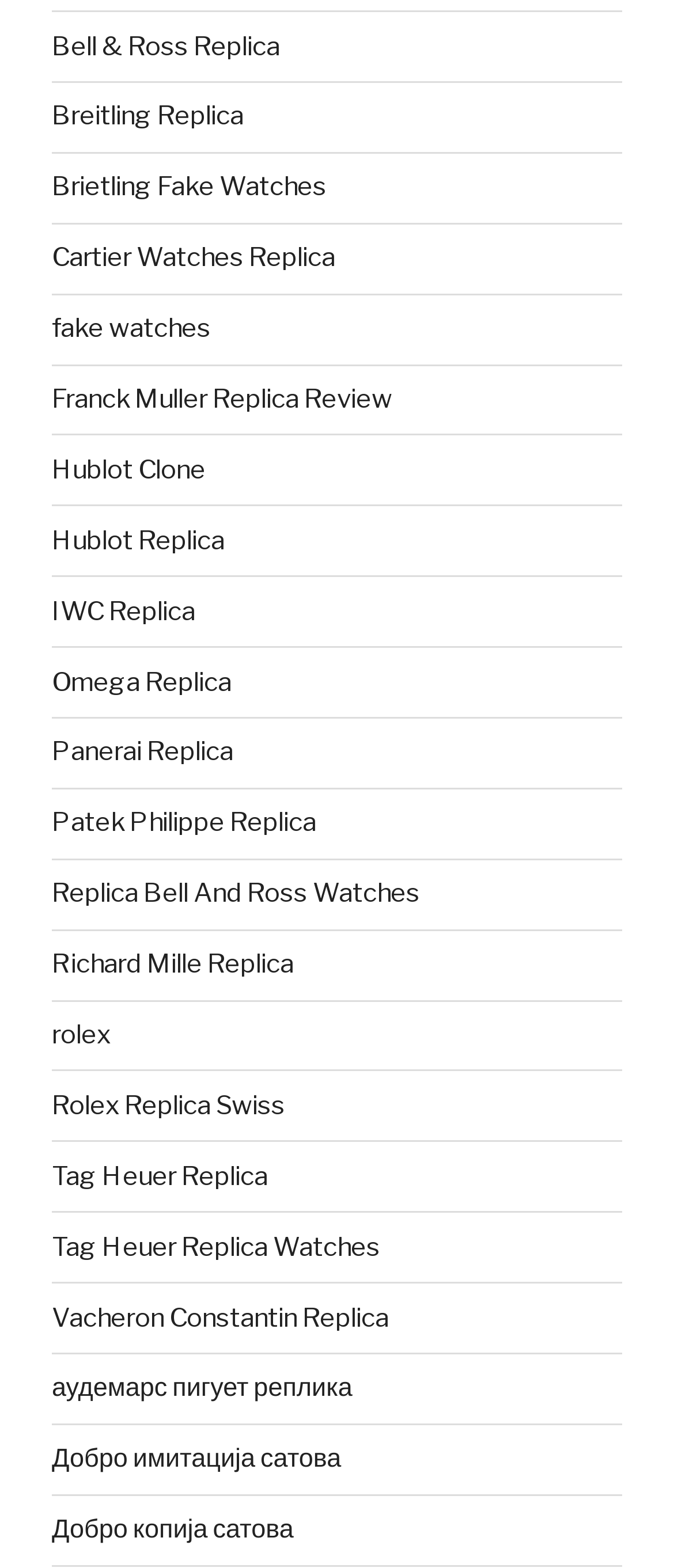Pinpoint the bounding box coordinates for the area that should be clicked to perform the following instruction: "Explore Rolex Replica Swiss".

[0.077, 0.695, 0.423, 0.715]